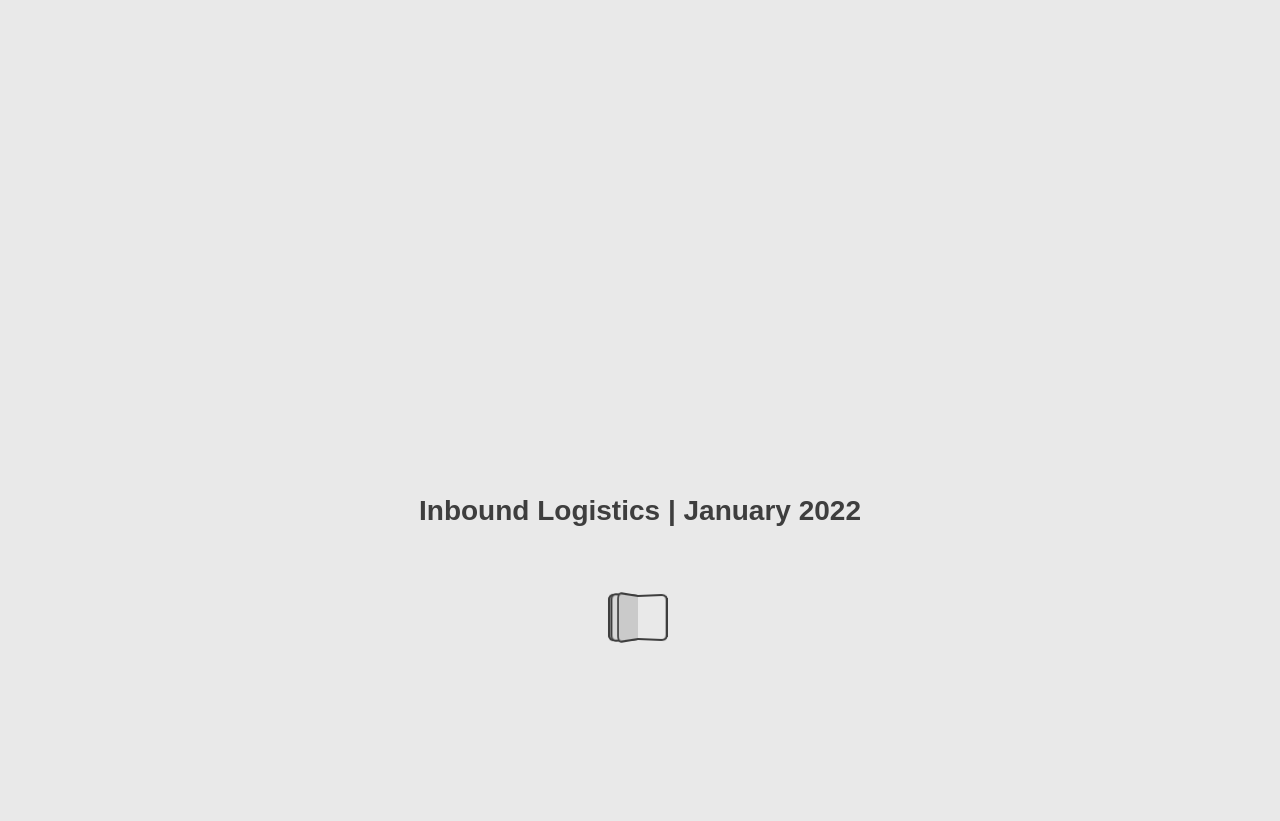Identify the headline of the webpage and generate its text content.

Inbound Logistics | January 2022